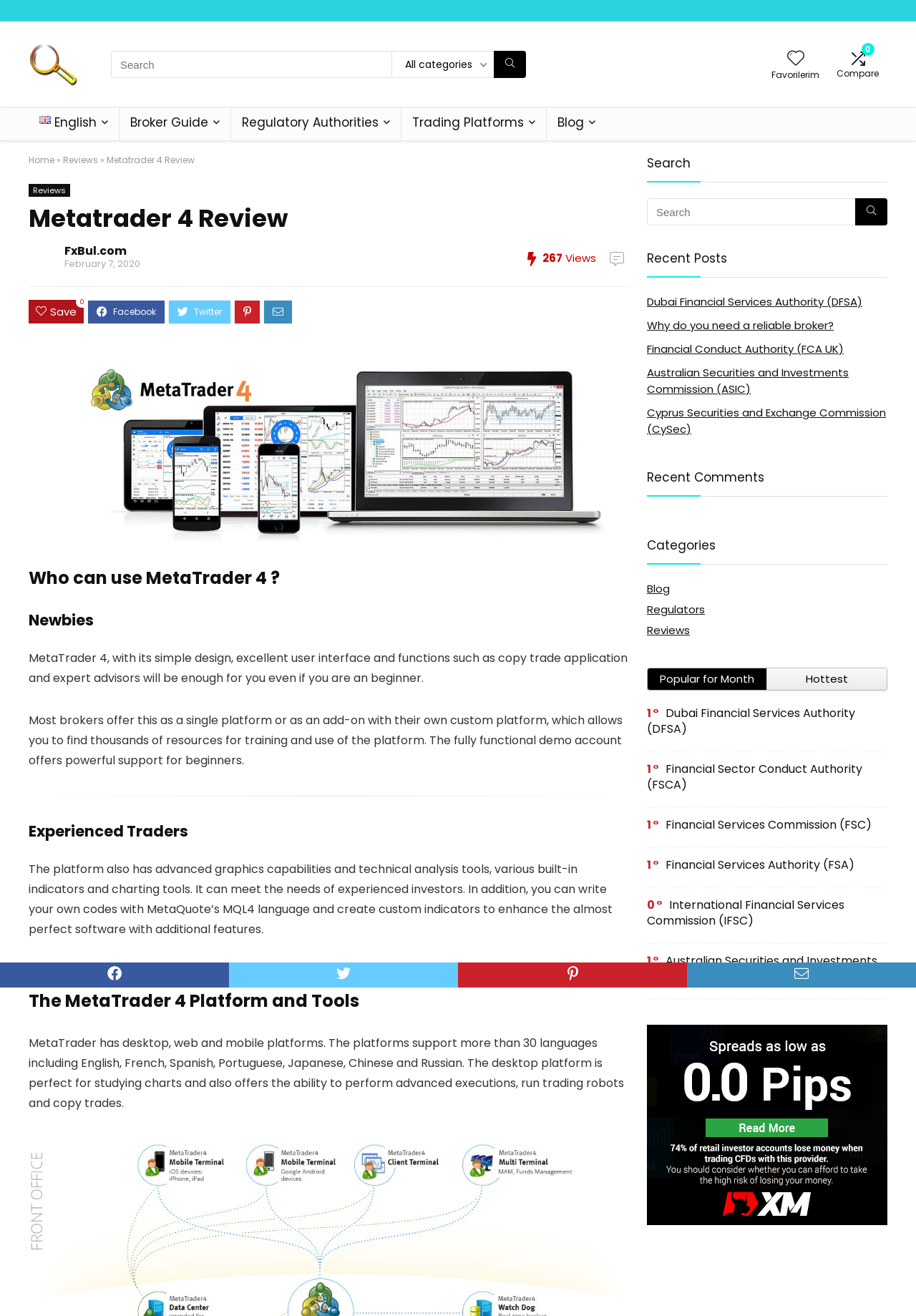Given the element description parent_node: All categories, identify the bounding box coordinates for the UI element on the webpage screenshot. The format should be (top-left x, top-left y, bottom-right x, bottom-right y), with values between 0 and 1.

[0.539, 0.039, 0.574, 0.059]